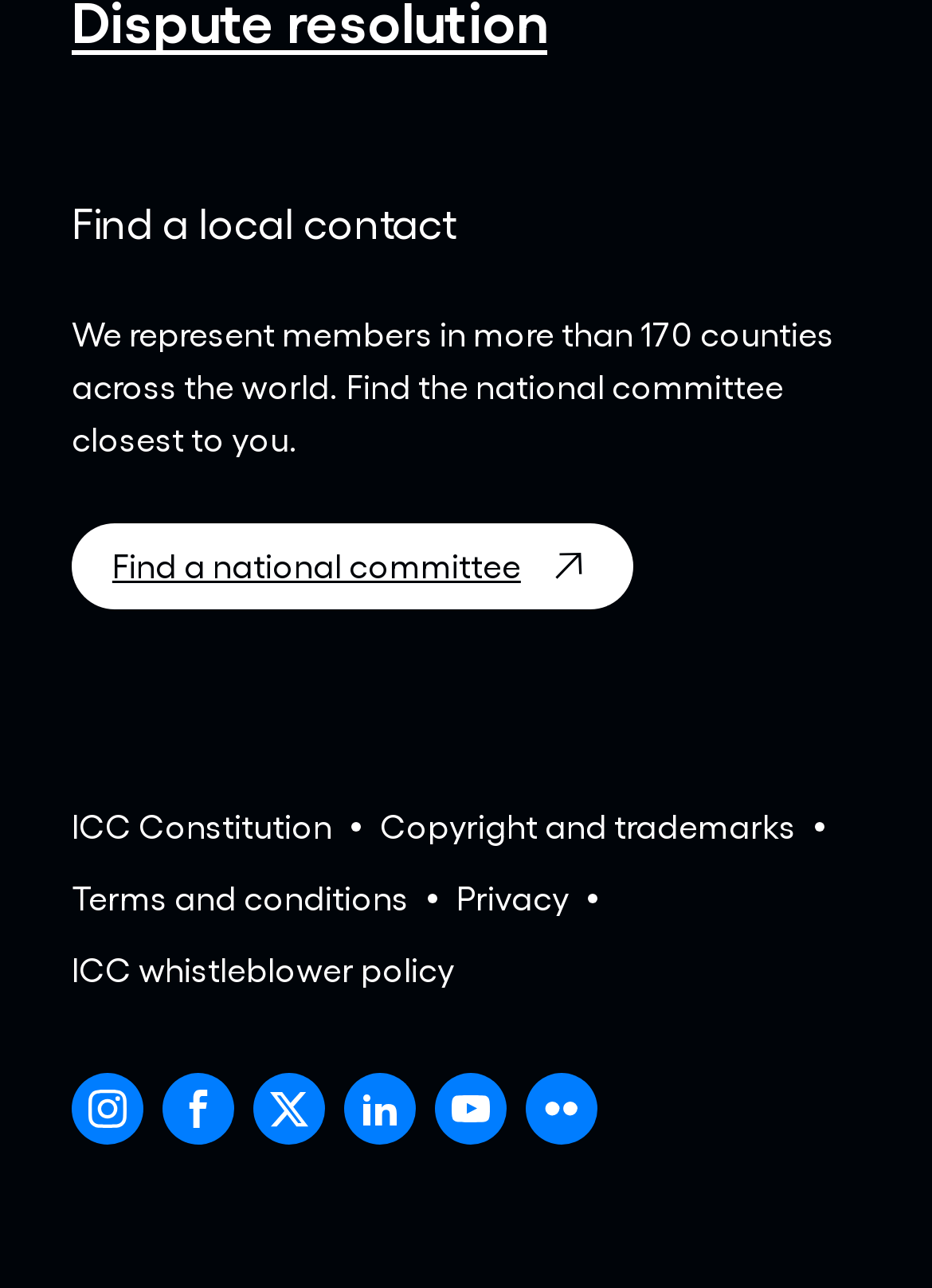Look at the image and give a detailed response to the following question: How many links are related to legal information?

The webpage has four links related to legal information, including 'ICC Constitution', 'Copyright and trademarks', 'Terms and conditions', and 'Privacy'. These links suggest that the organization is transparent about its legal policies and guidelines.